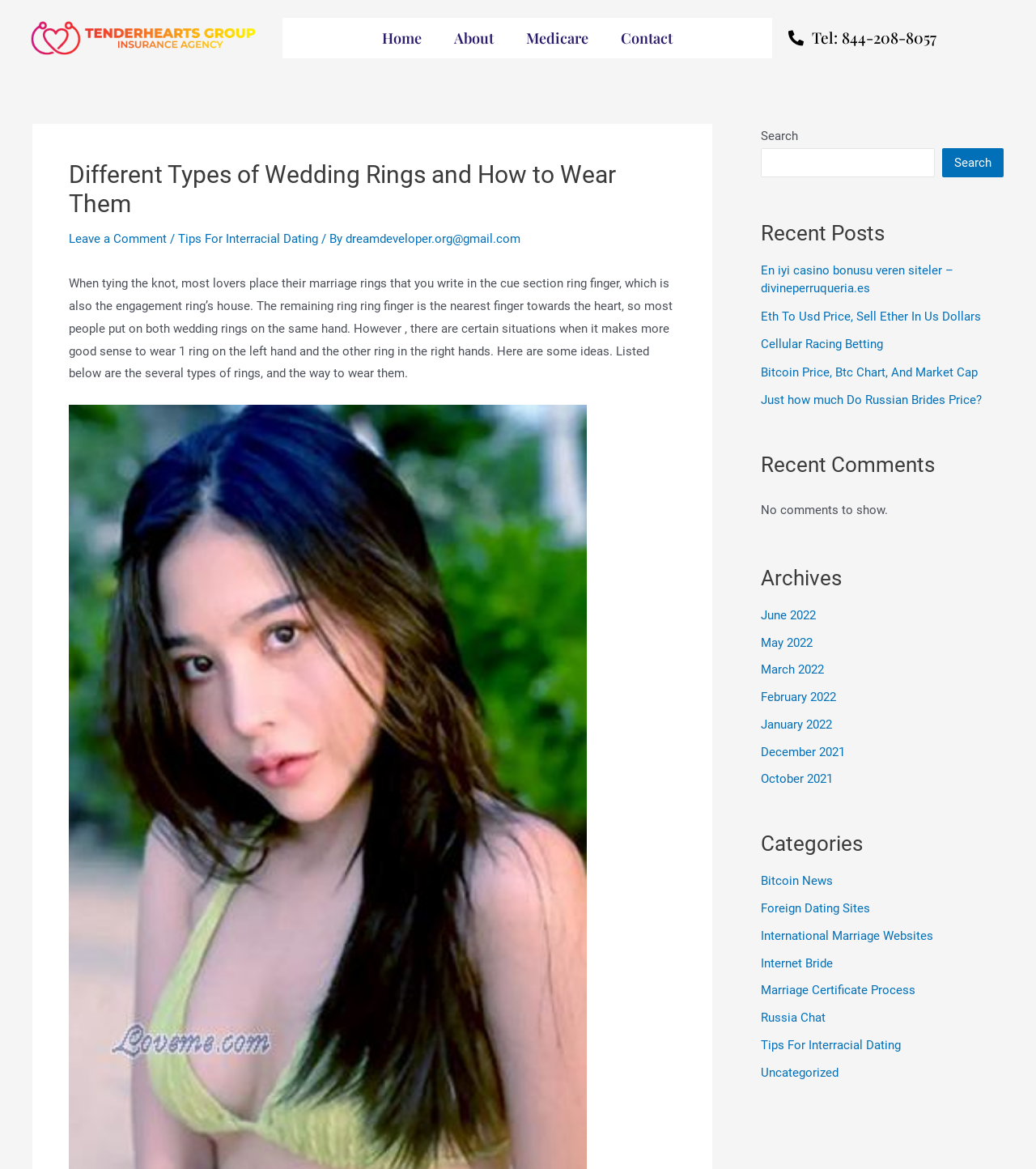Please examine the image and provide a detailed answer to the question: How many categories are listed?

The categories section is located at the right sidebar of the webpage, and it lists 7 categories with their titles and links.